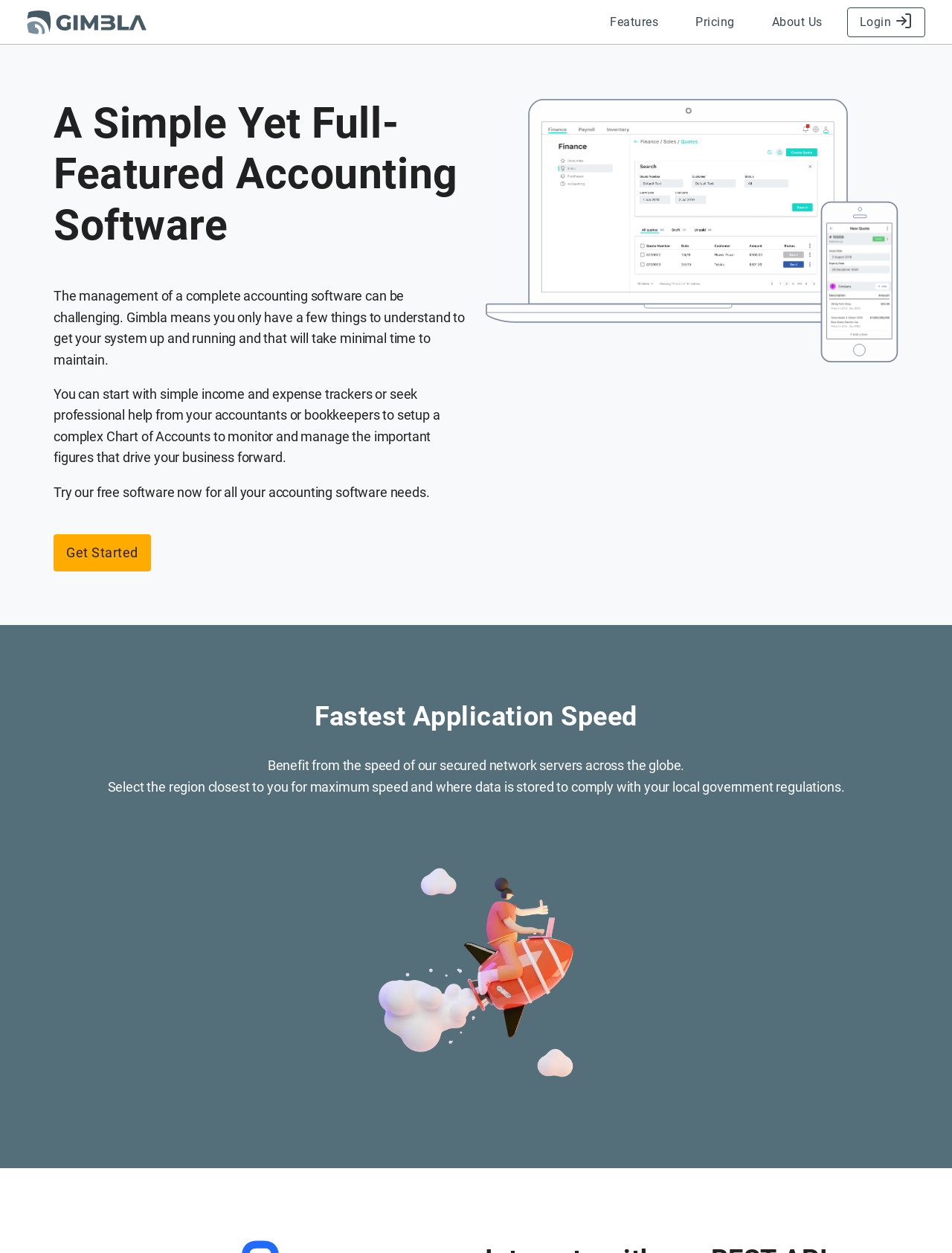Locate the bounding box for the described UI element: "parent_node: Features aria-label="Gimbla Logo"". Ensure the coordinates are four float numbers between 0 and 1, formatted as [left, top, right, bottom].

[0.028, 0.008, 0.154, 0.027]